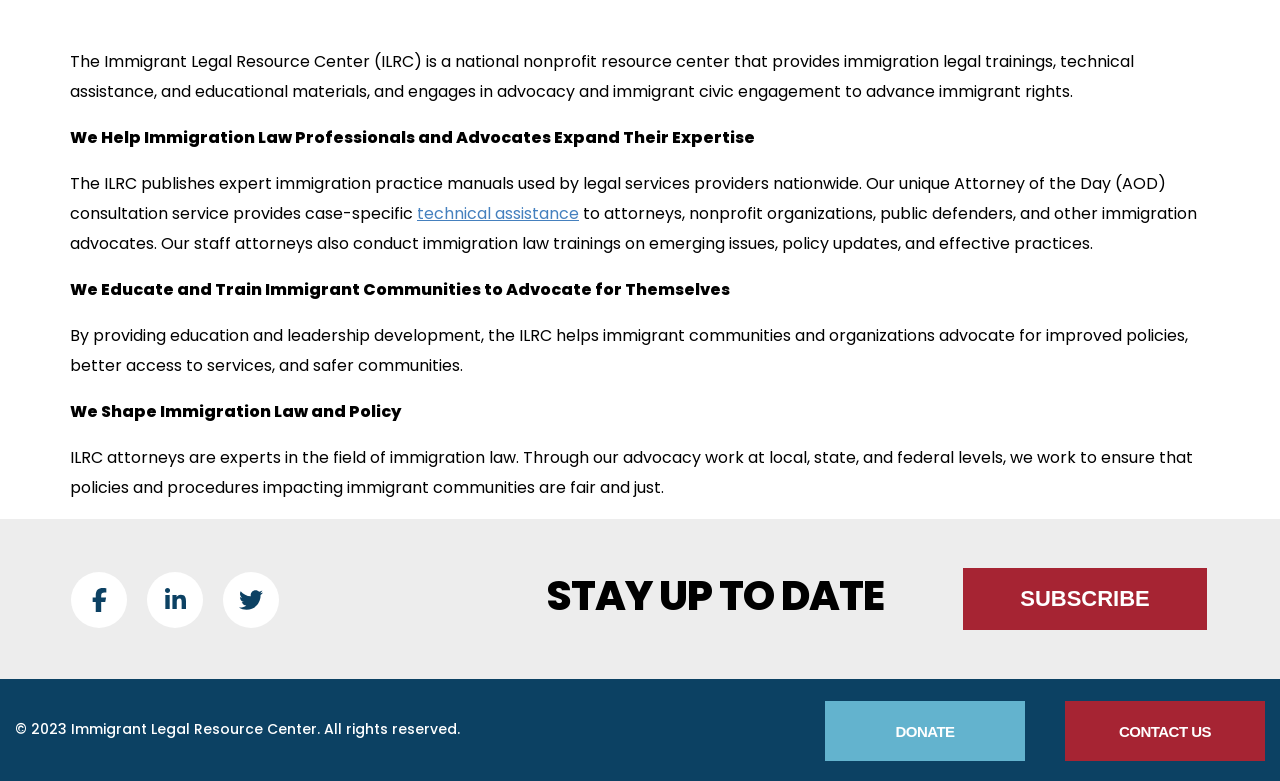Locate the bounding box coordinates for the element described below: "Contact Us". The coordinates must be four float values between 0 and 1, formatted as [left, top, right, bottom].

[0.832, 0.898, 0.988, 0.974]